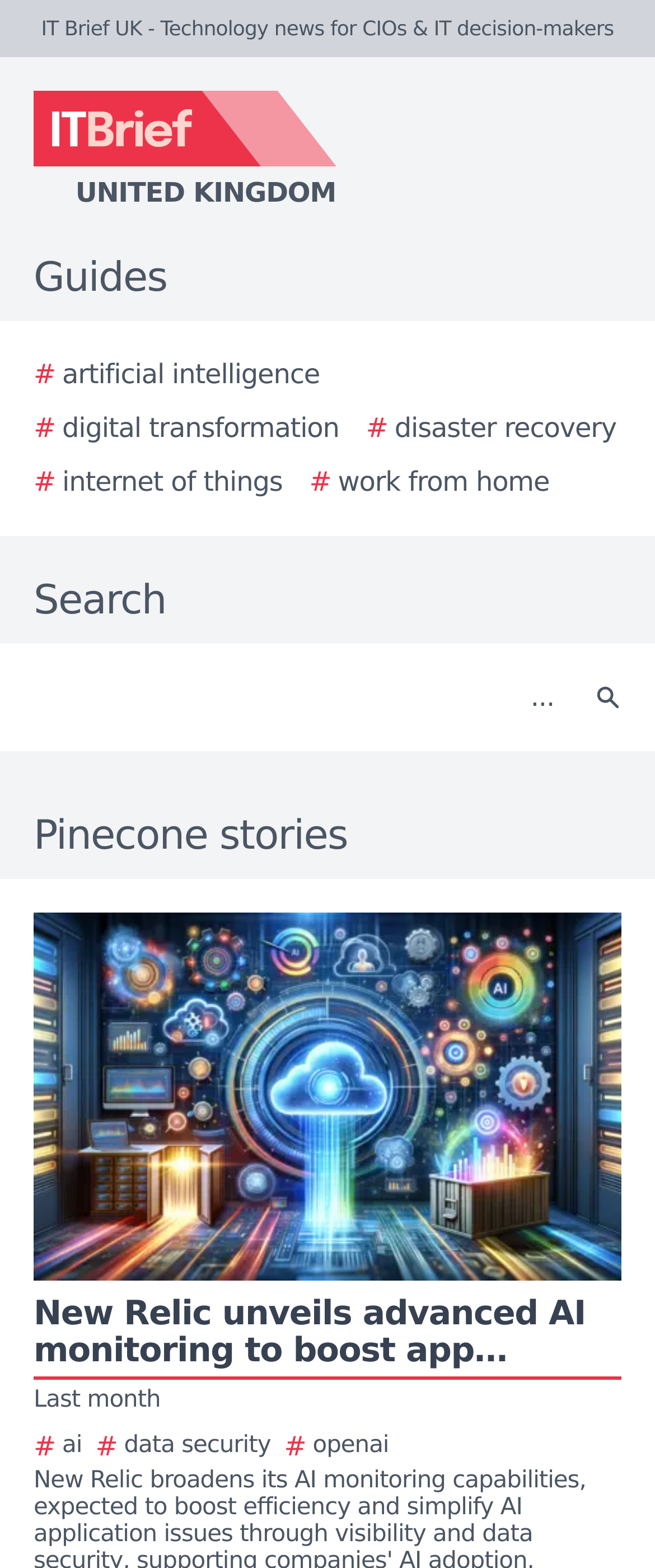How many links are under Guides?
Please provide a comprehensive answer based on the details in the screenshot.

I counted the number of links under the 'Guides' section, which are '# artificial intelligence', '# digital transformation', '# disaster recovery', and '# internet of things'. There are 4 links in total.